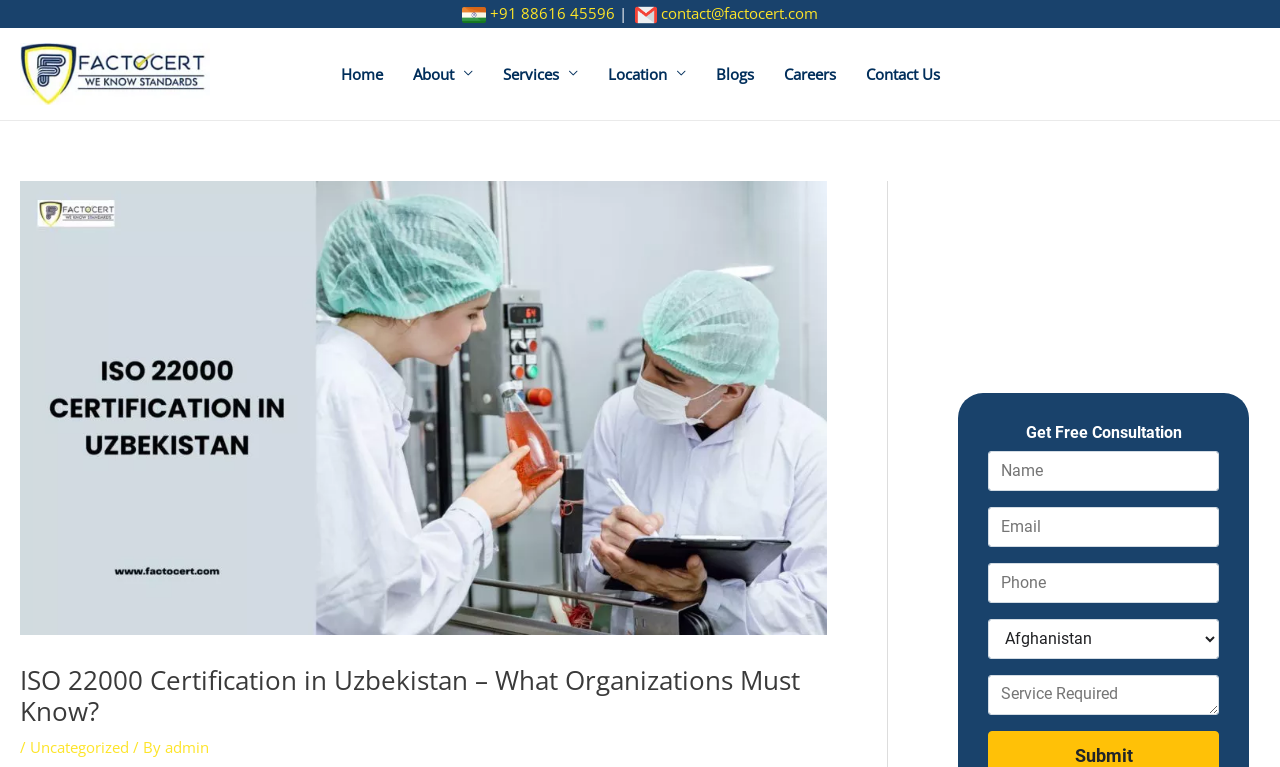Please mark the clickable region by giving the bounding box coordinates needed to complete this instruction: "Send an email to the contact".

[0.516, 0.004, 0.639, 0.03]